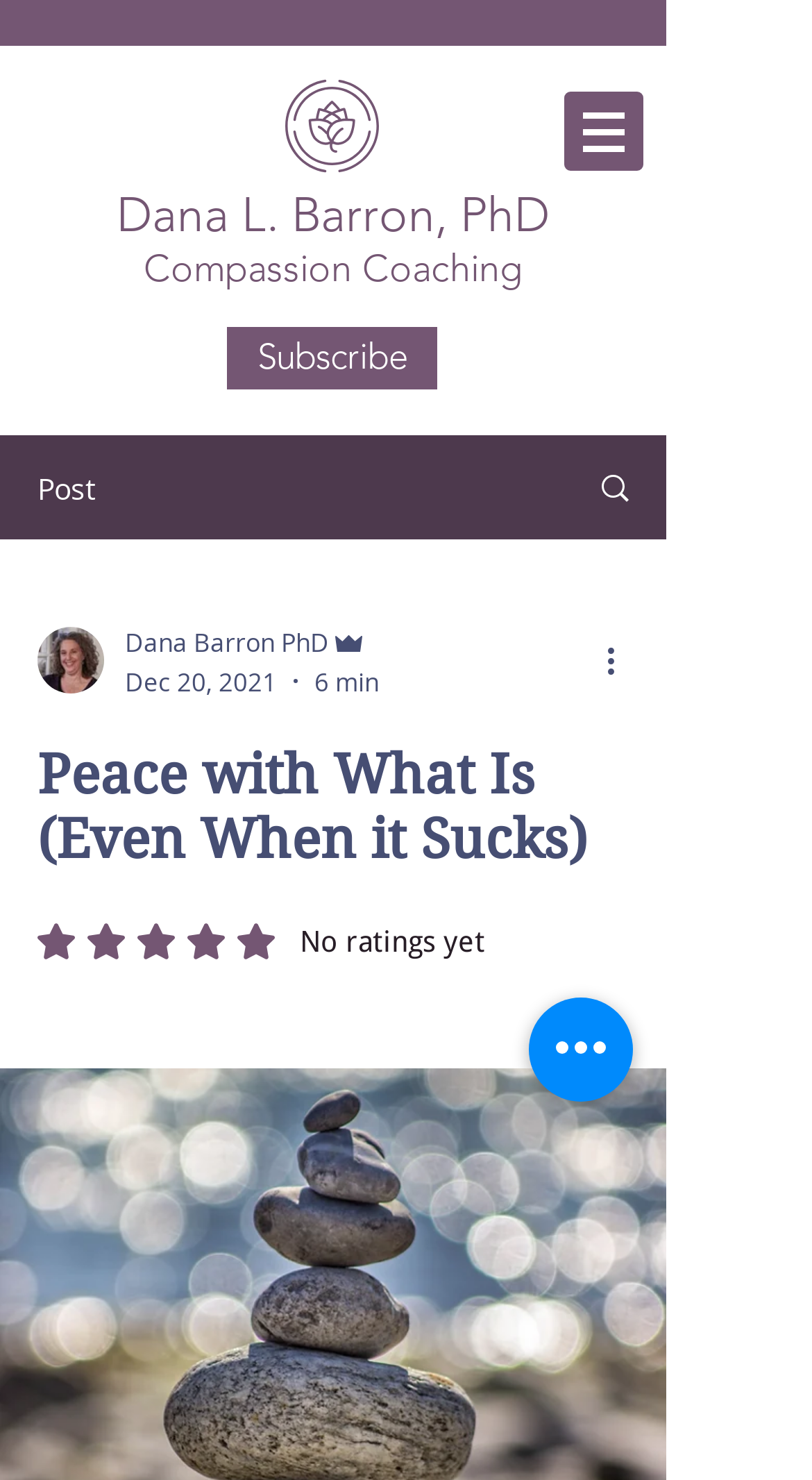Can you give a comprehensive explanation to the question given the content of the image?
What is the name of the author?

I found the author's name by looking at the heading element that says 'Dana L. Barron, PhD Compassion Coaching'. This heading is located near the top of the page and is a prominent element, suggesting that it is the author's name.